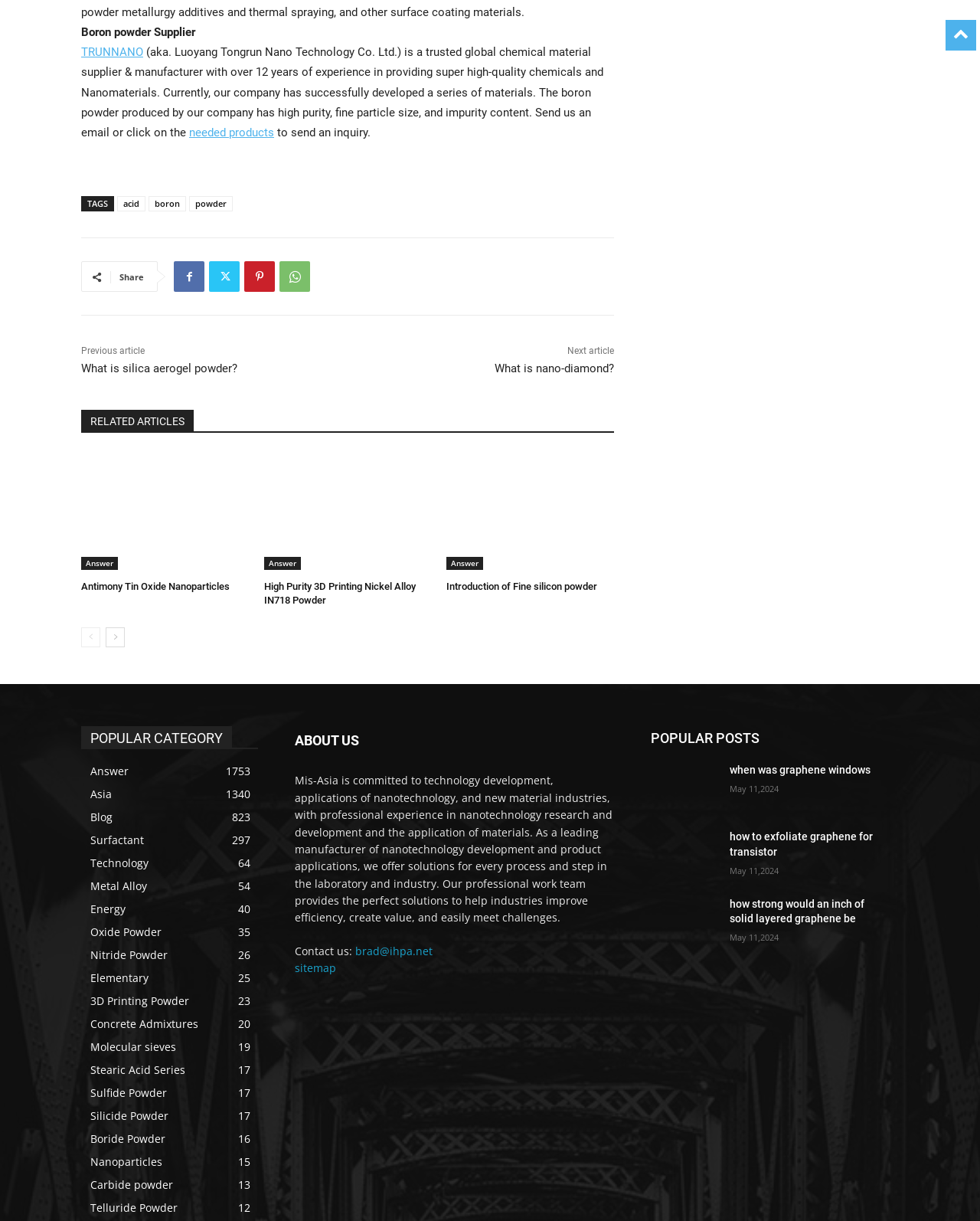Please identify the coordinates of the bounding box for the clickable region that will accomplish this instruction: "Learn more about Antimony Tin Oxide Nanoparticles".

[0.083, 0.371, 0.254, 0.467]